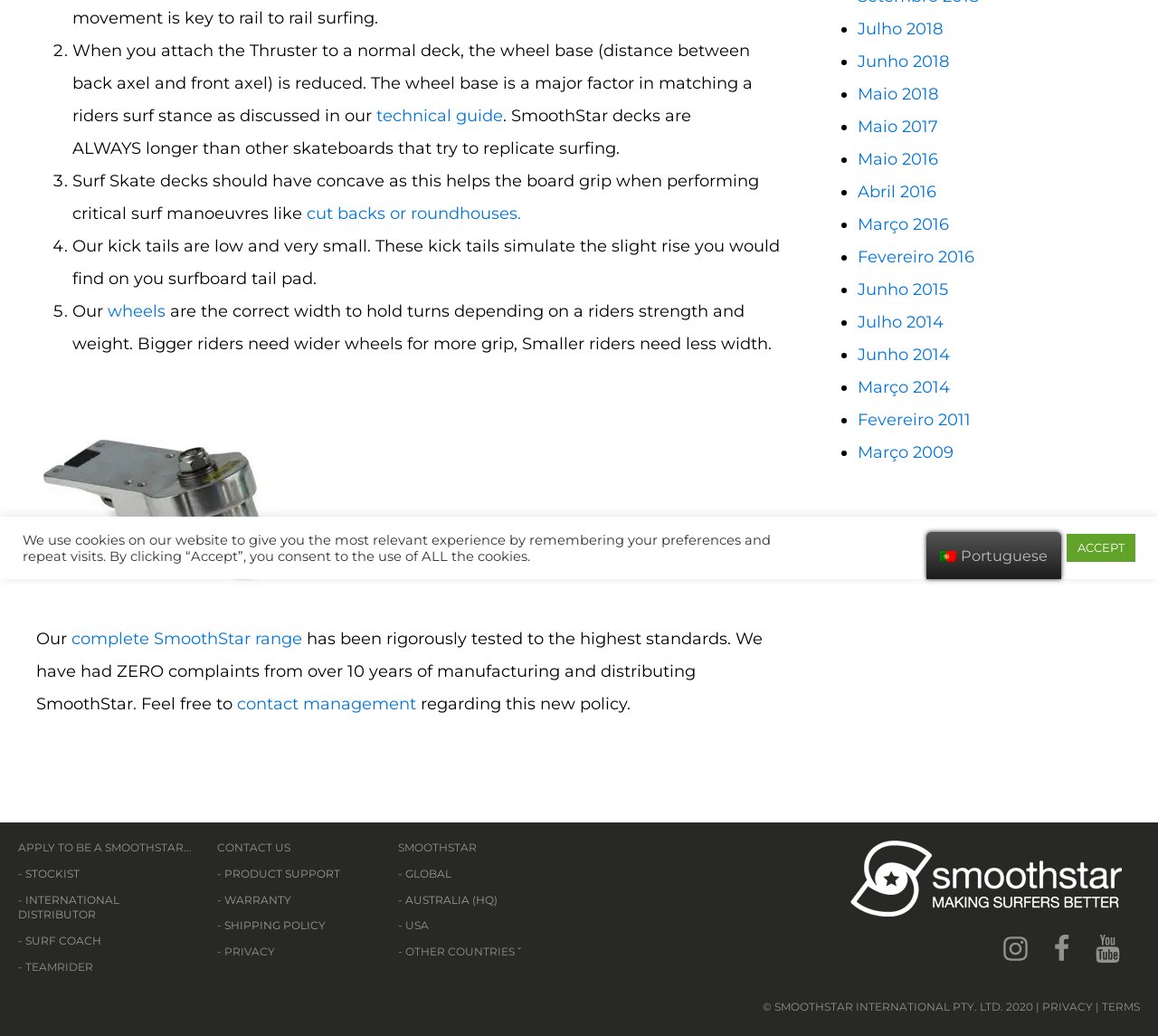Please determine the bounding box coordinates, formatted as (top-left x, top-left y, bottom-right x, bottom-right y), with all values as floating point numbers between 0 and 1. Identify the bounding box of the region described as: complete SmoothStar range

[0.062, 0.607, 0.261, 0.626]